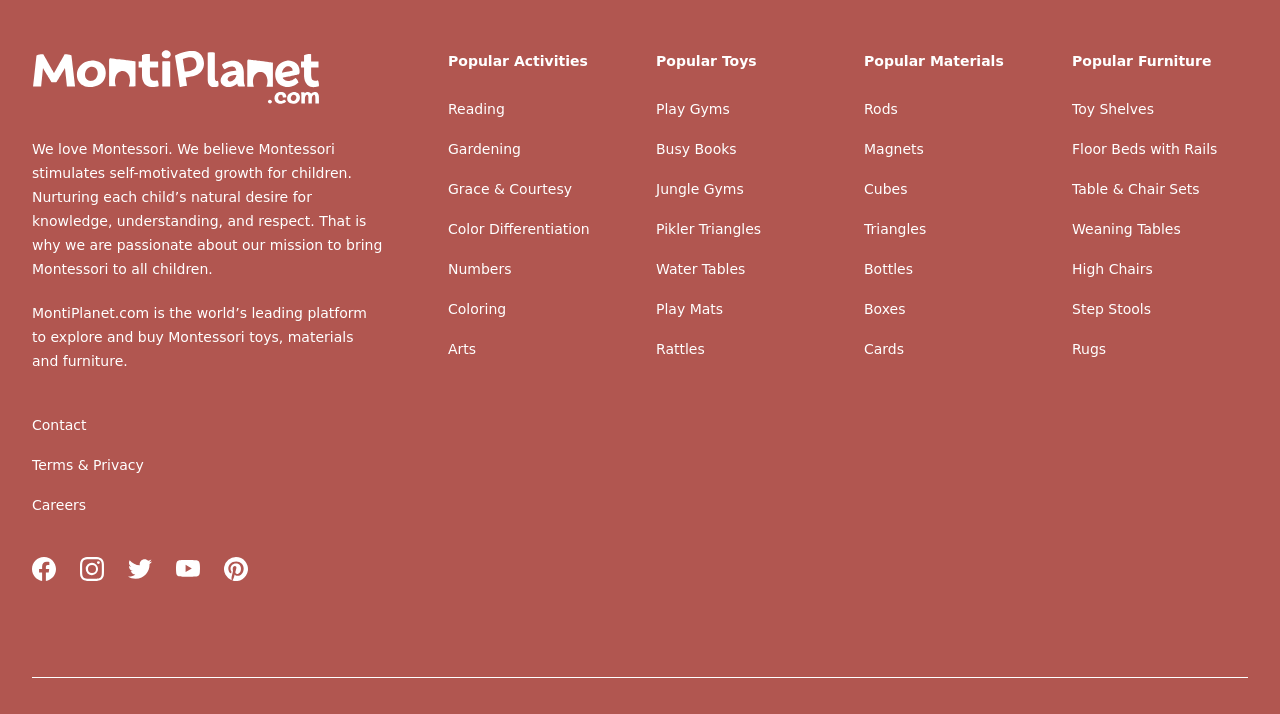What is the name of the platform?
Please give a detailed and elaborate explanation in response to the question.

The name of the platform is mentioned in the StaticText element with ID 140, which says 'MontiPlanet.com'.